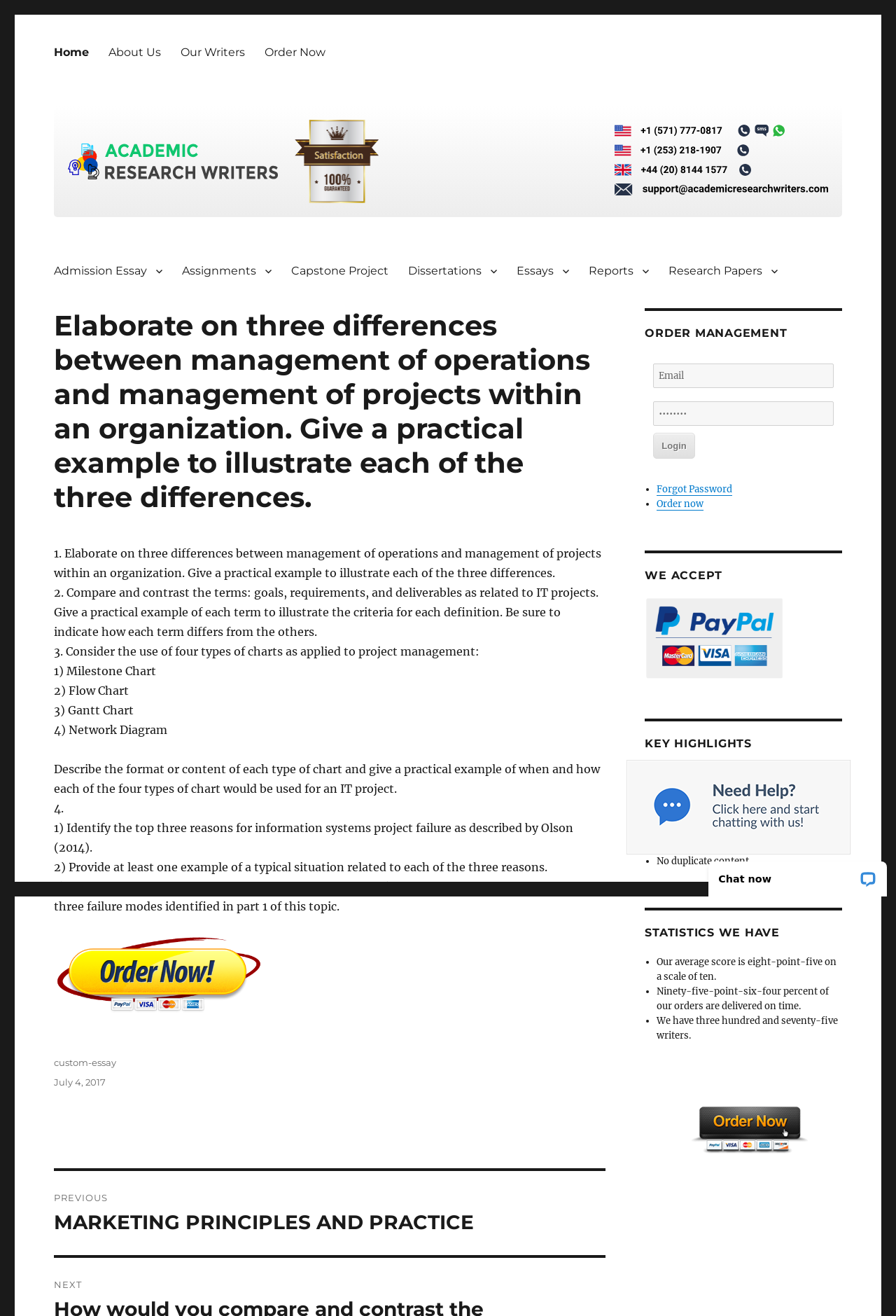What is the topic of the article?
Using the details from the image, give an elaborate explanation to answer the question.

The topic of the article can be determined by reading the heading at the top of the article, which states 'Elaborate on three differences between management of operations and management of projects within an organization. Give a practical example to illustrate each of the three differences.'.